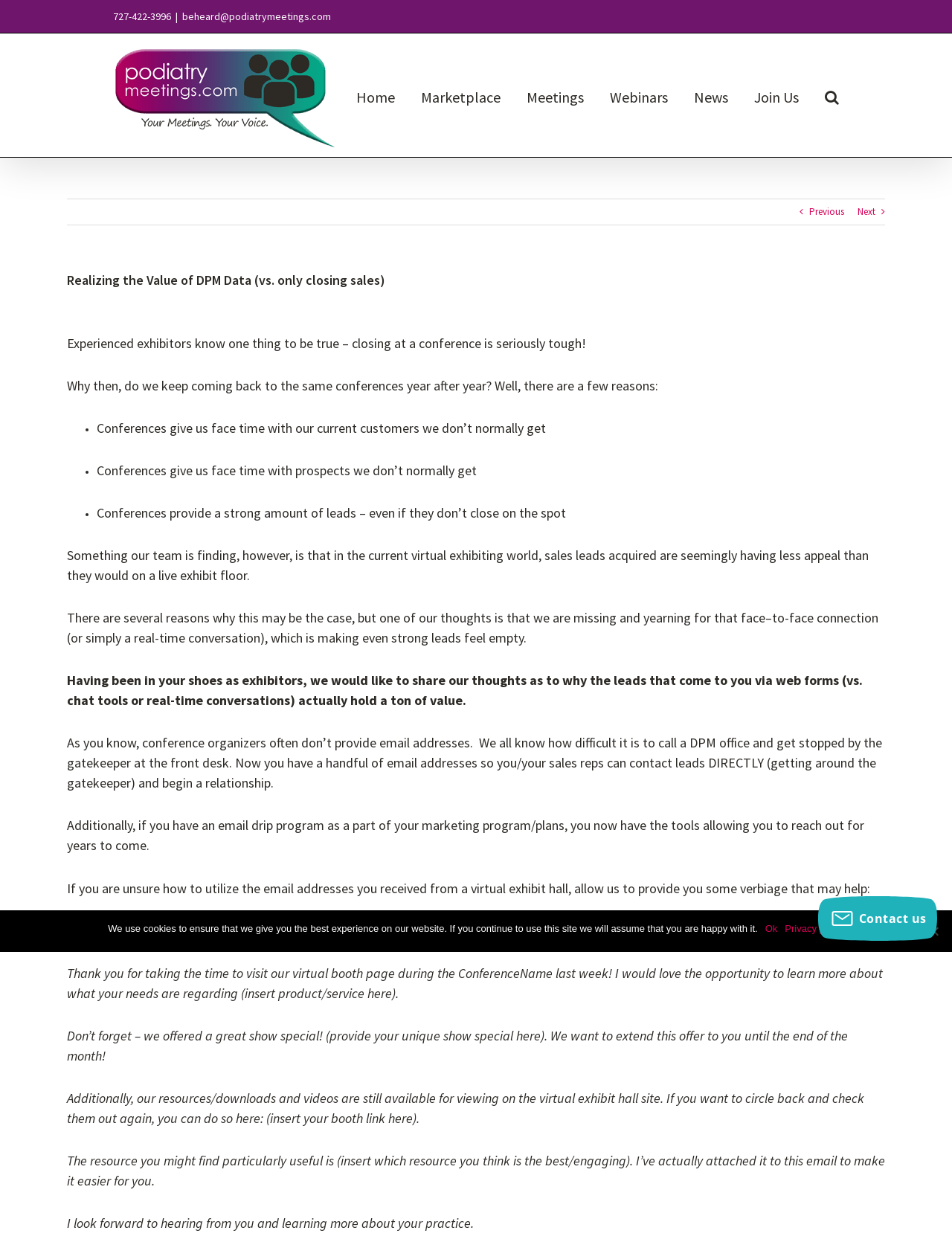Pinpoint the bounding box coordinates of the element that must be clicked to accomplish the following instruction: "Click the 'Home' link". The coordinates should be in the format of four float numbers between 0 and 1, i.e., [left, top, right, bottom].

[0.374, 0.027, 0.415, 0.126]